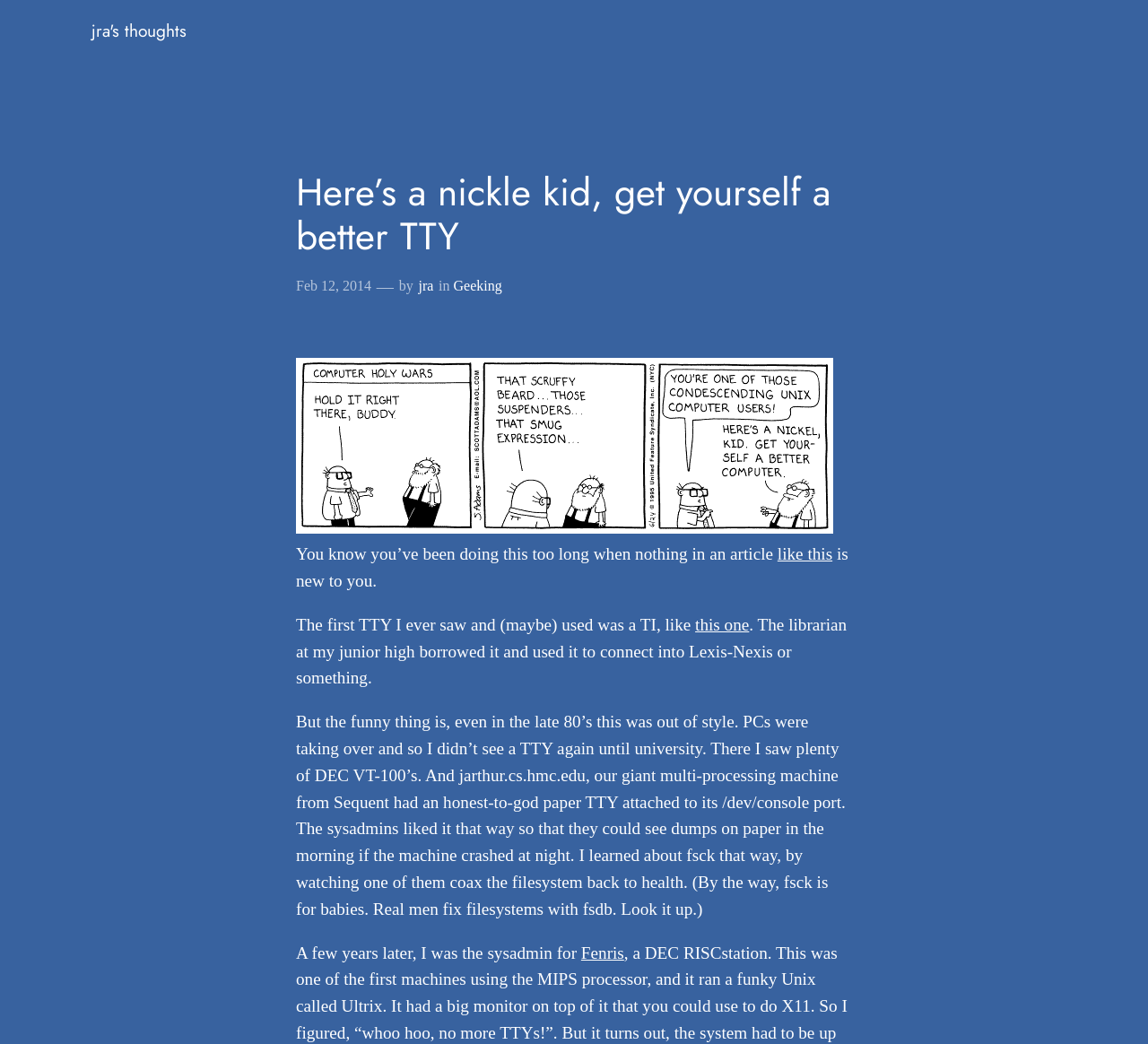Please determine the bounding box coordinates for the UI element described as: "jra's thoughts".

[0.08, 0.017, 0.163, 0.041]